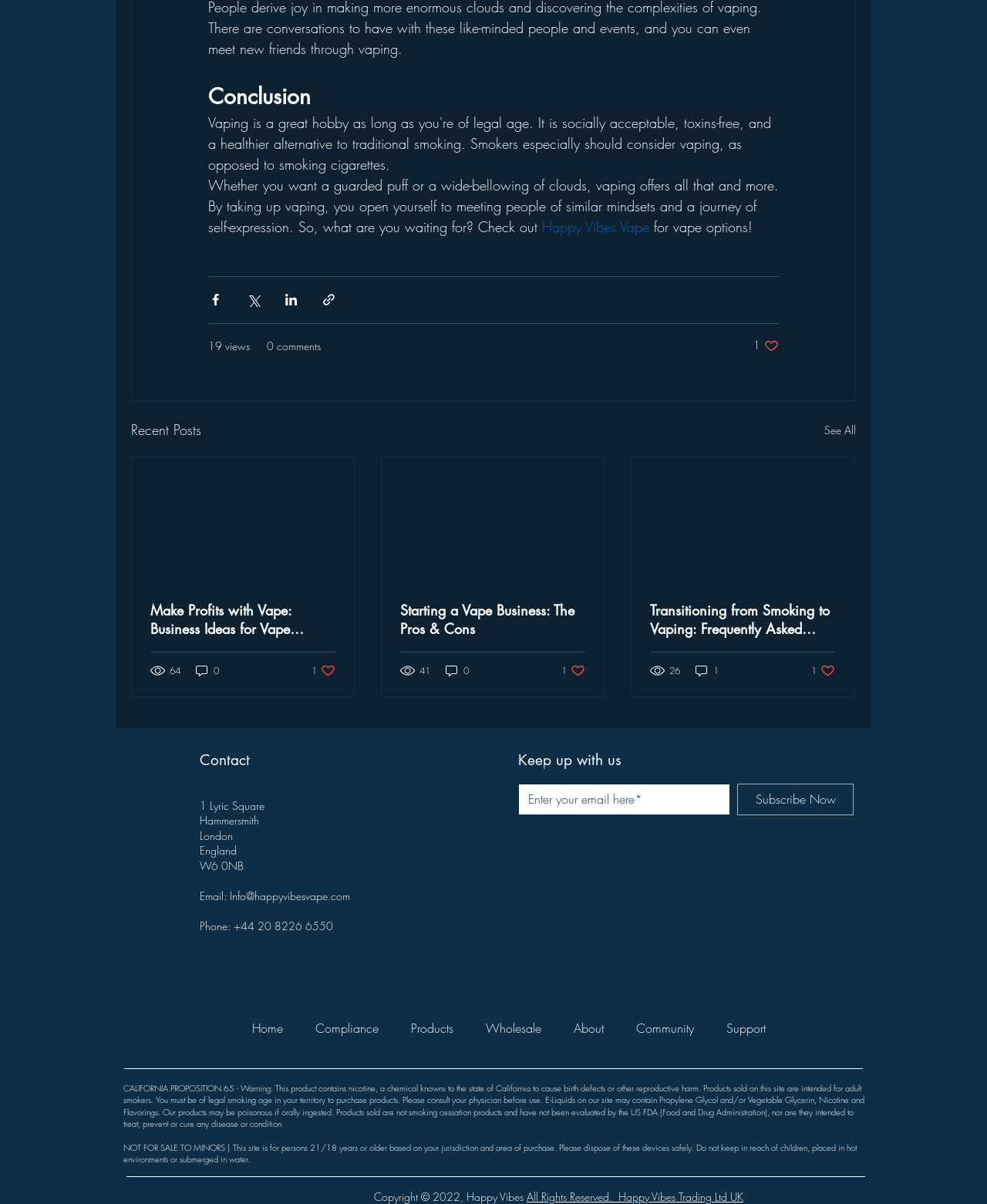Please locate the bounding box coordinates of the element that should be clicked to complete the given instruction: "Subscribe to the newsletter".

[0.747, 0.651, 0.865, 0.677]